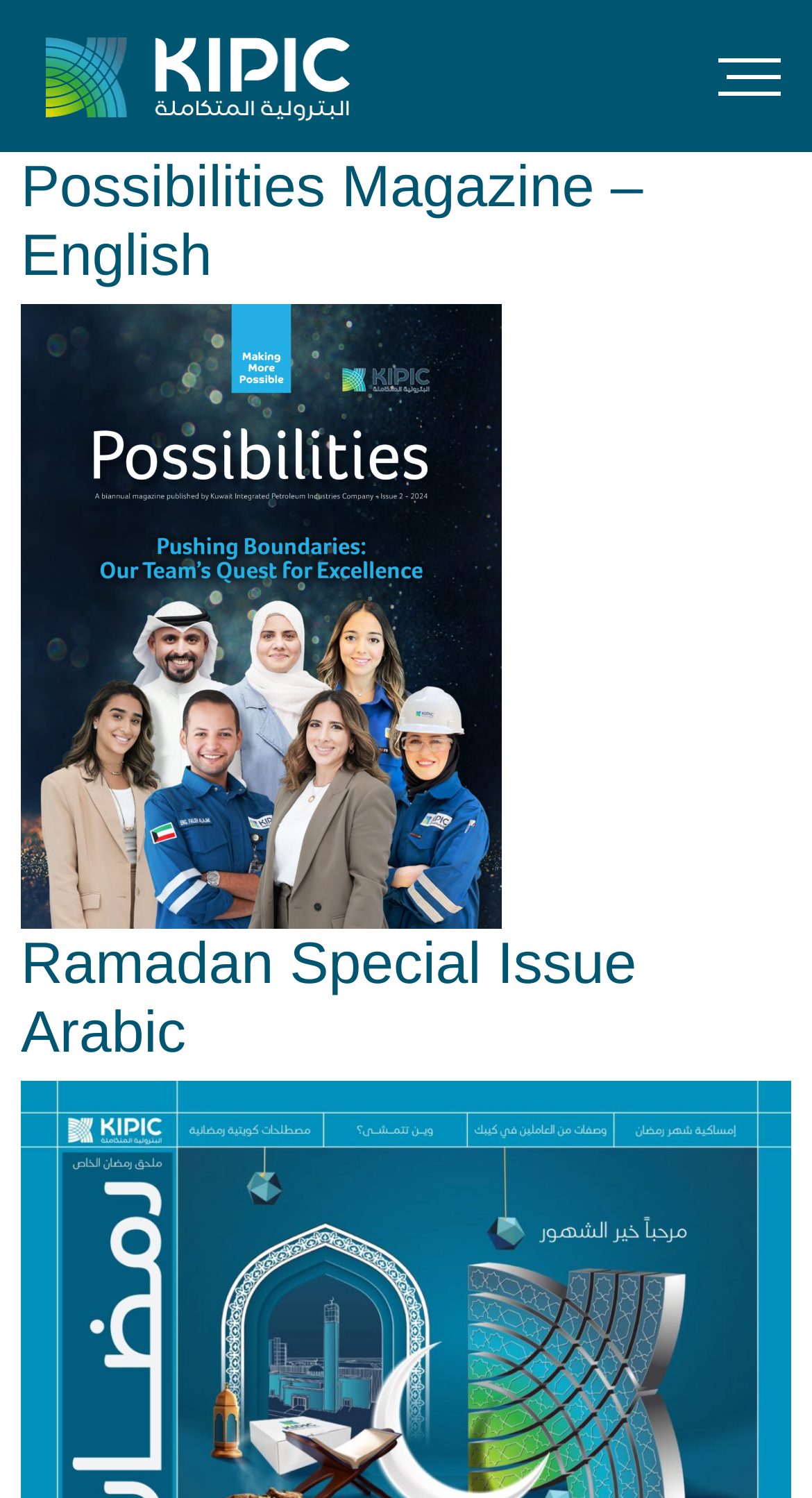Using the description "Possibilities Magazine – English", locate and provide the bounding box of the UI element.

[0.026, 0.101, 0.974, 0.194]